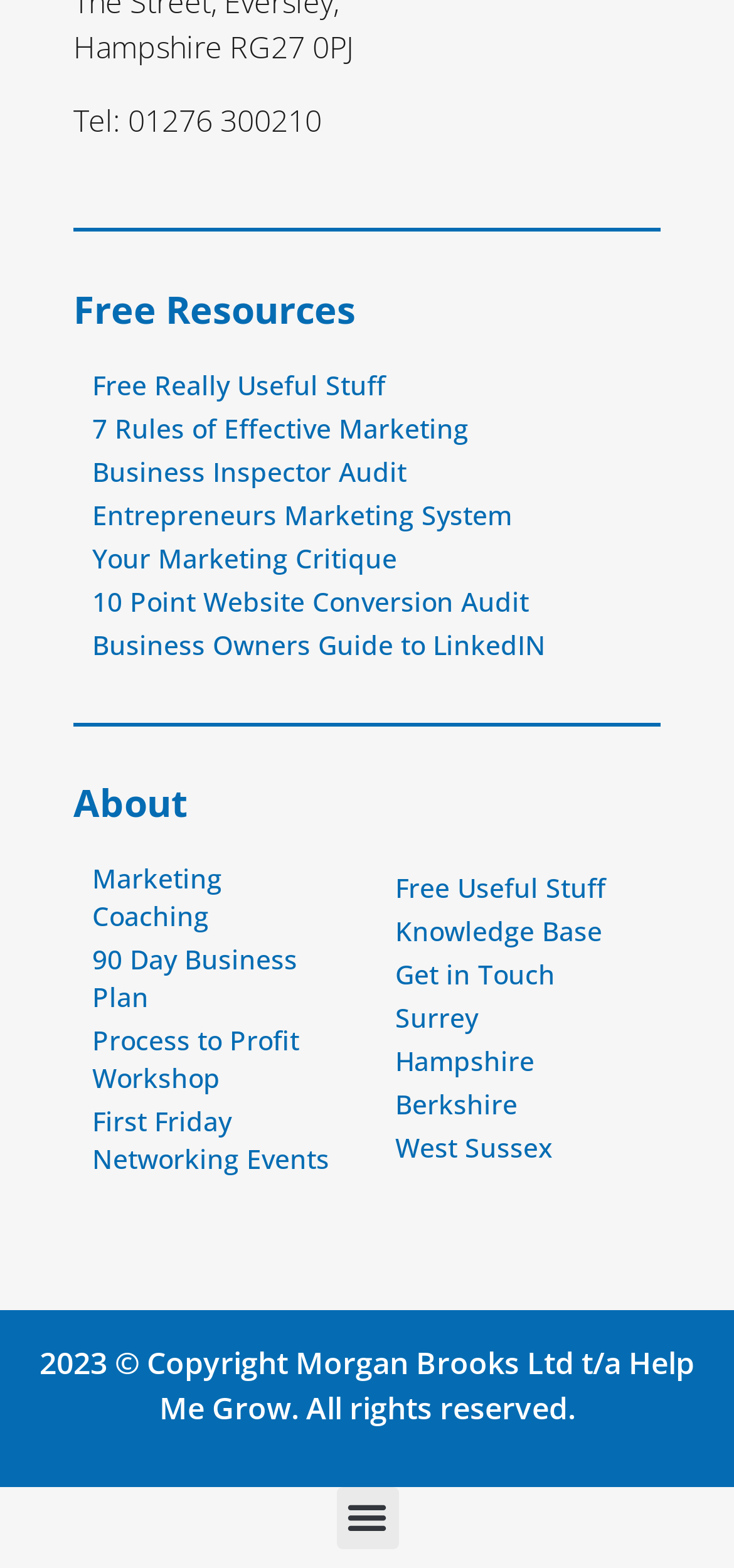From the details in the image, provide a thorough response to the question: What is the copyright year of Morgan Brooks Ltd?

The copyright year of Morgan Brooks Ltd can be found at the bottom of the webpage, which is '2023 © Copyright Morgan Brooks Ltd t/a Help Me Grow. All rights reserved'.